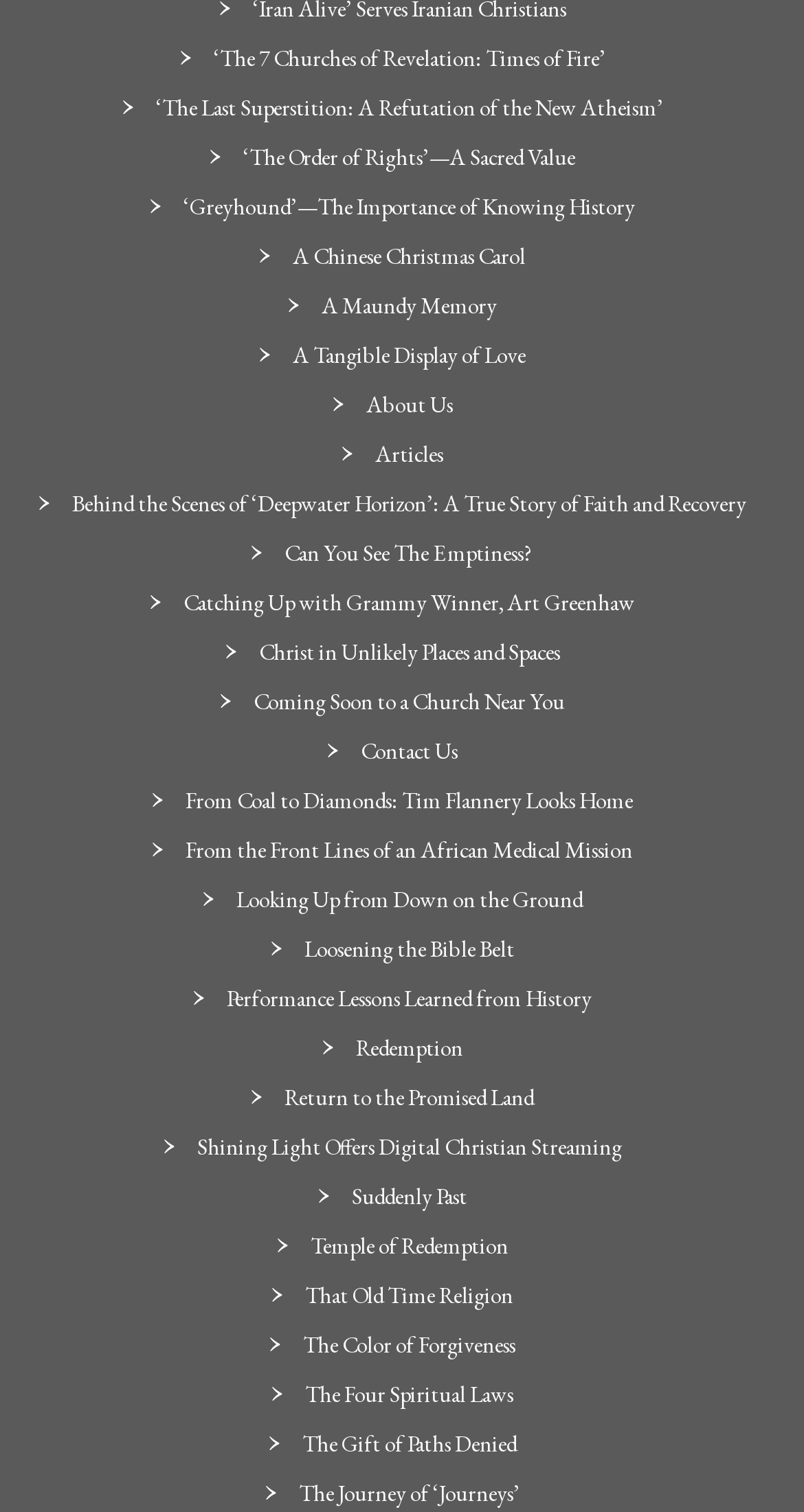Pinpoint the bounding box coordinates of the clickable element needed to complete the instruction: "View 'About Us' page". The coordinates should be provided as four float numbers between 0 and 1: [left, top, right, bottom].

[0.455, 0.257, 0.563, 0.276]